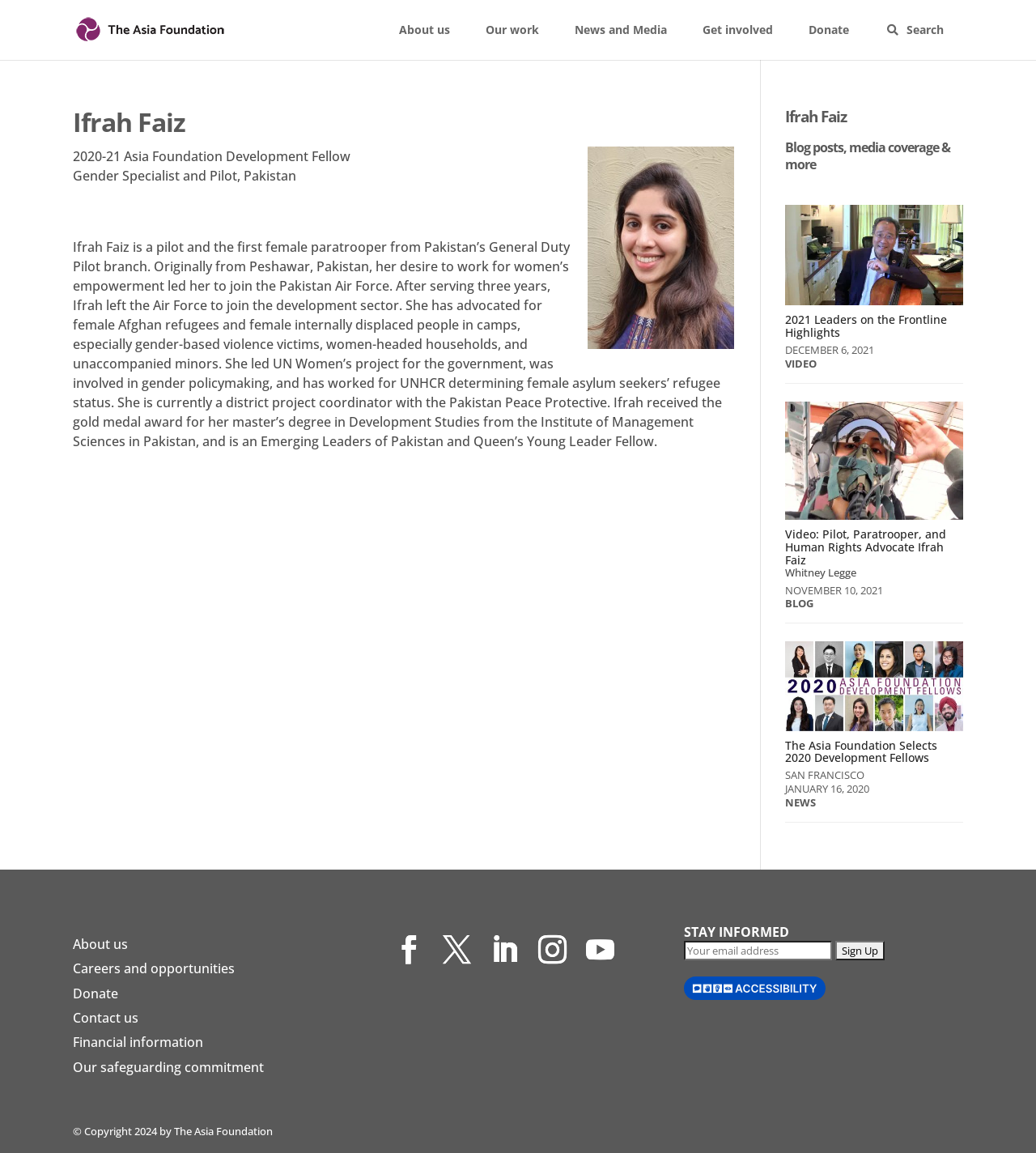What is the organization mentioned at the top of the webpage?
Answer the question with a detailed explanation, including all necessary information.

I found the answer by looking at the top of the webpage, where I saw a link and an image with the text 'The Asia Foundation'. This suggests that The Asia Foundation is an organization related to the content of the webpage.